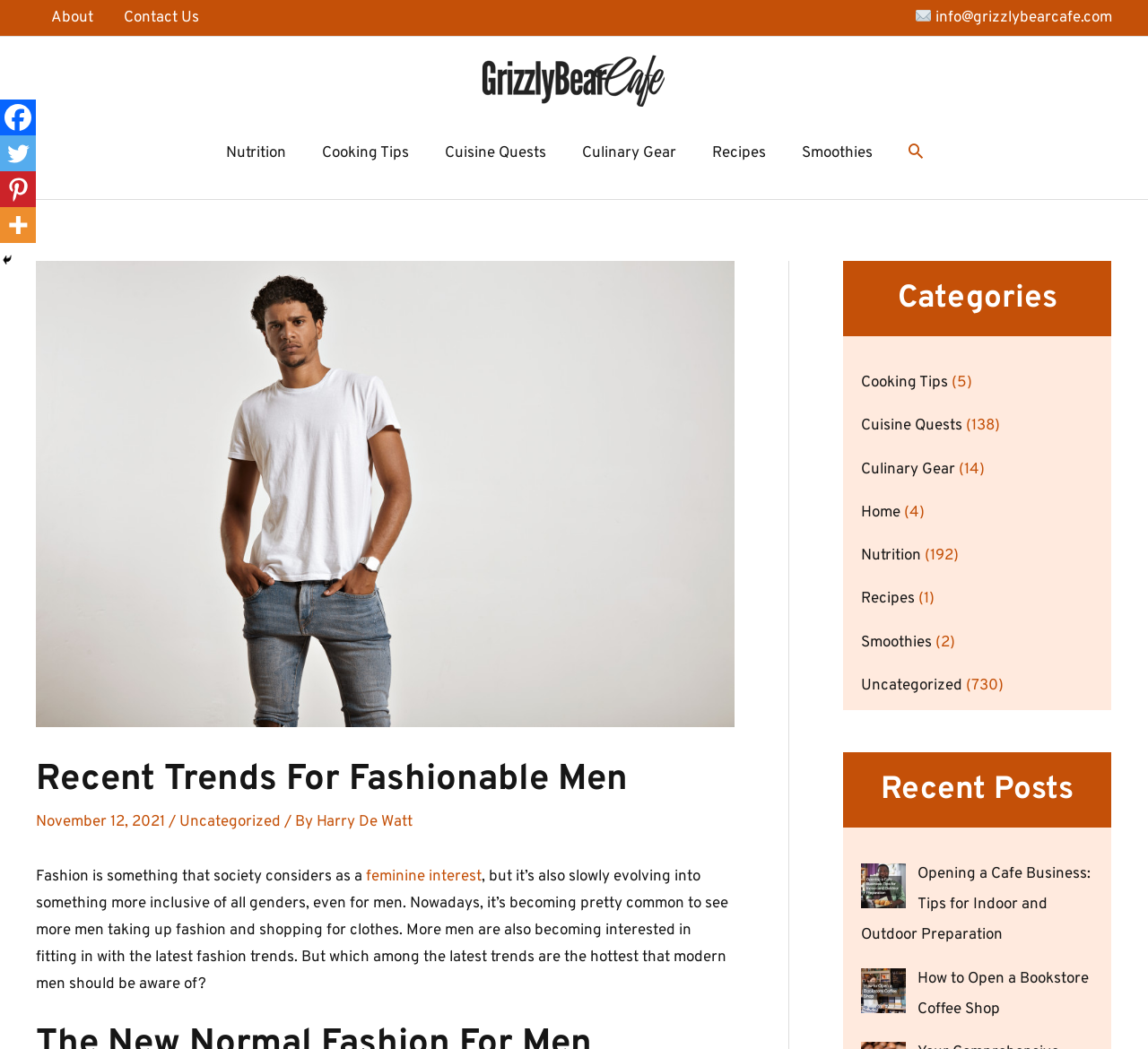Provide a short answer to the following question with just one word or phrase: What is the name of the website?

Grizzly Bear Cafe